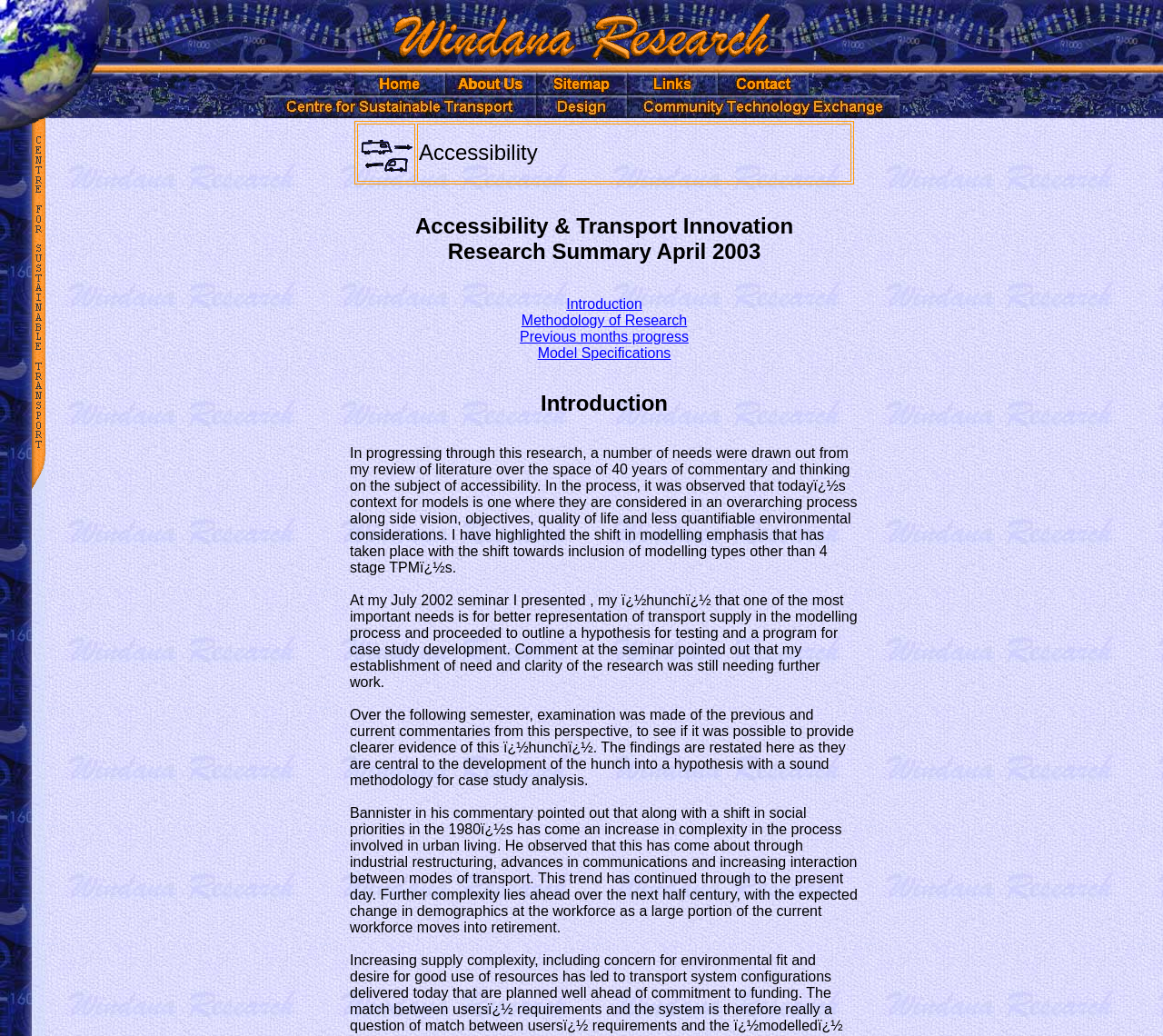Provide the bounding box for the UI element matching this description: "About Us".

[0.394, 0.073, 0.45, 0.088]